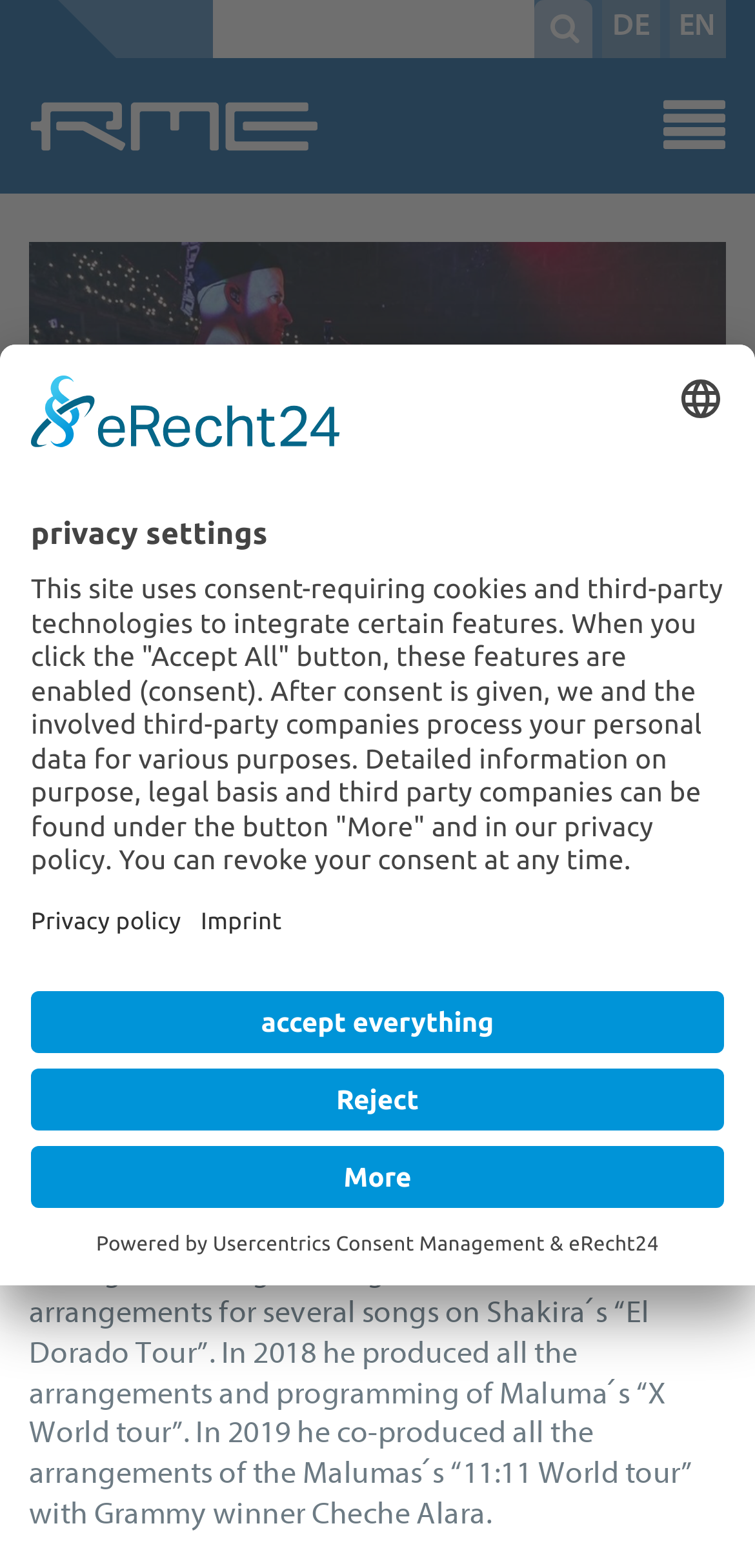What is the name of the company that powers the consent management?
Please use the image to provide an in-depth answer to the question.

I found the information about the company that powers the consent management by looking at the bottom of the webpage, where I found a text that says 'Powered by Usercentrics Consent Management', indicating that the company that powers the consent management is Usercentrics Consent Management.